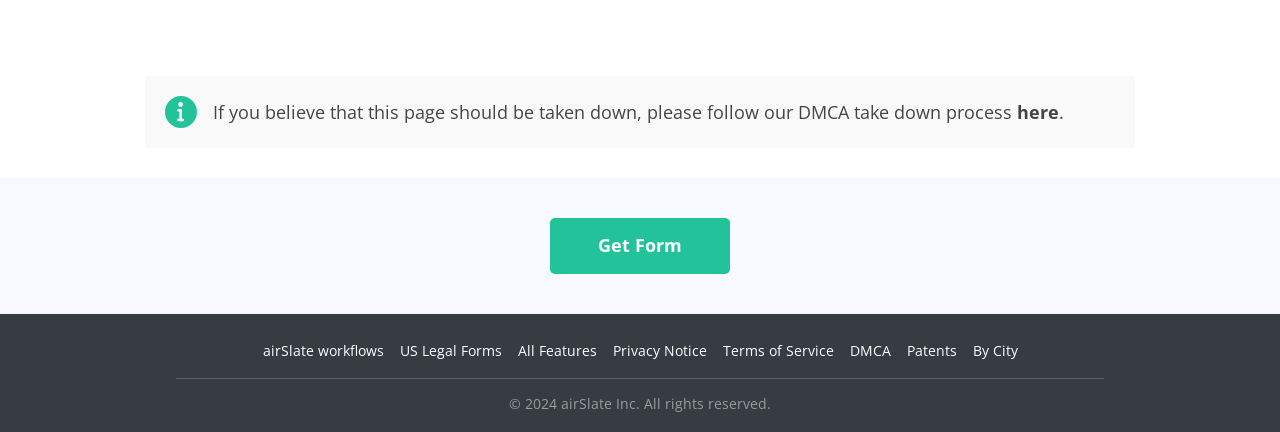From the image, can you give a detailed response to the question below:
What is the relationship between airSlate and US Legal Forms?

The webpage contains links to both 'airSlate workflows' and 'US Legal Forms', suggesting that there is a relationship between the two, possibly indicating that airSlate offers or is related to US Legal Forms in some way.